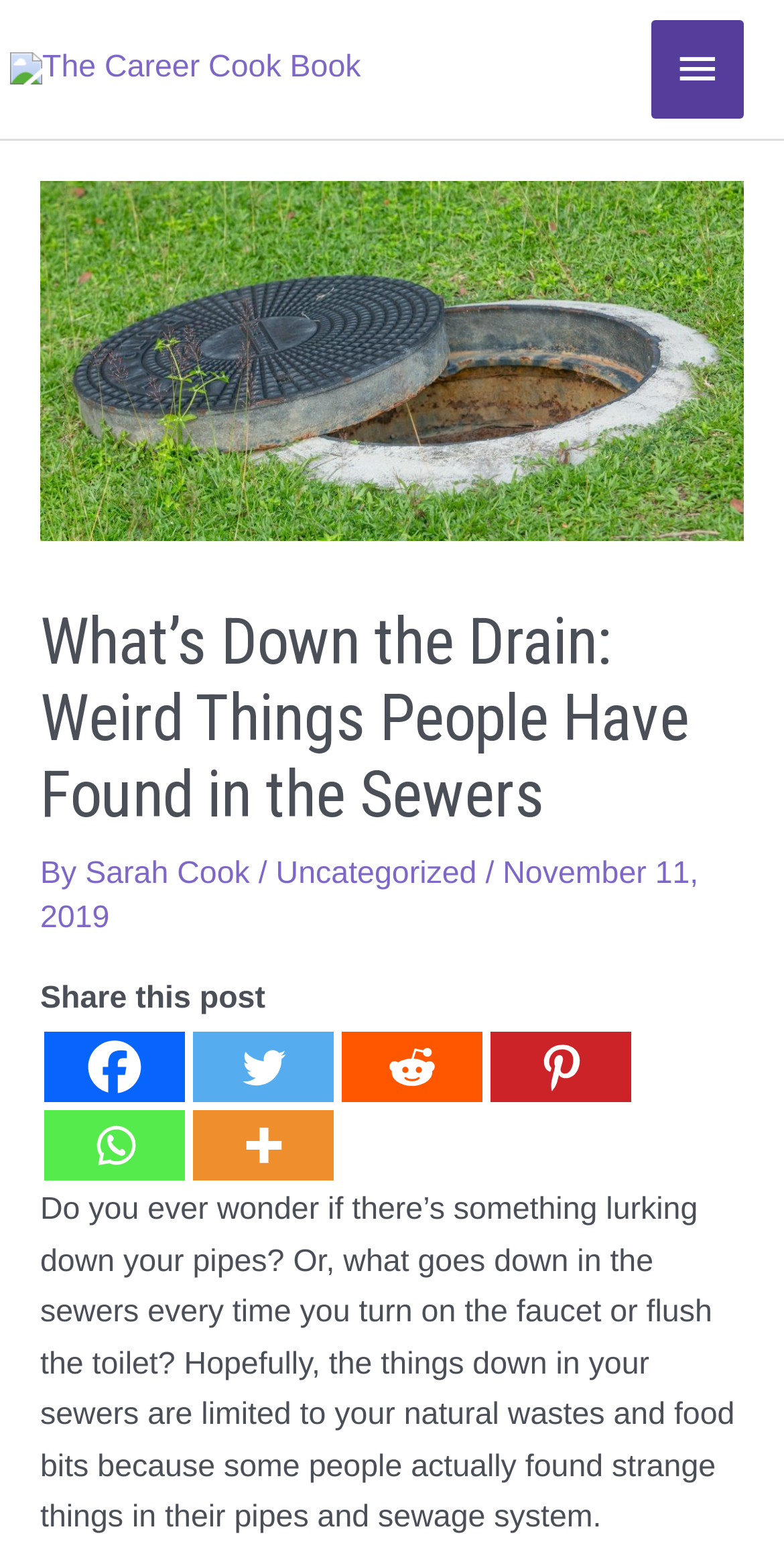Identify the primary heading of the webpage and provide its text.

What’s Down the Drain: Weird Things People Have Found in the Sewers